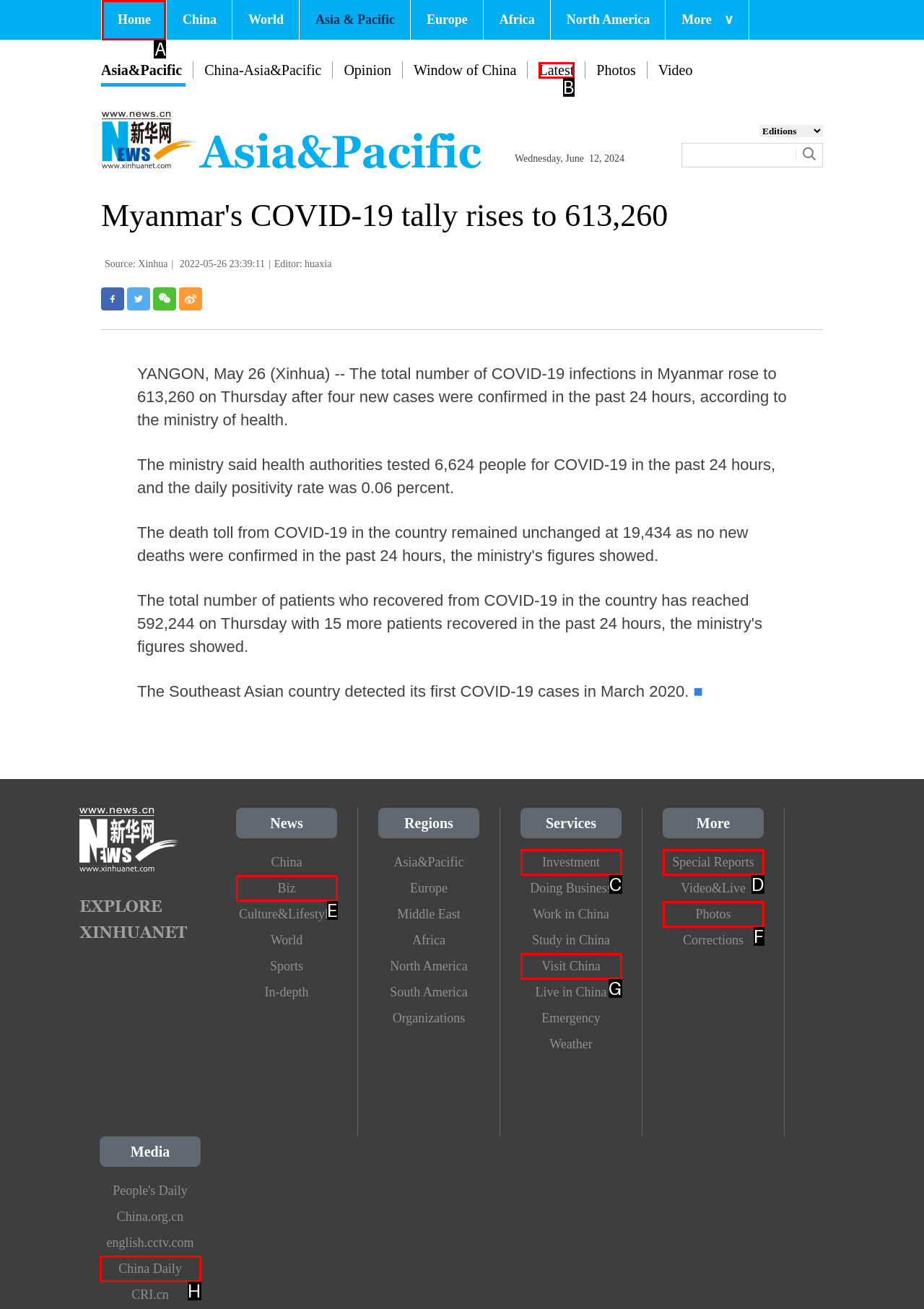From the provided options, pick the HTML element that matches the description: Visit China. Respond with the letter corresponding to your choice.

G